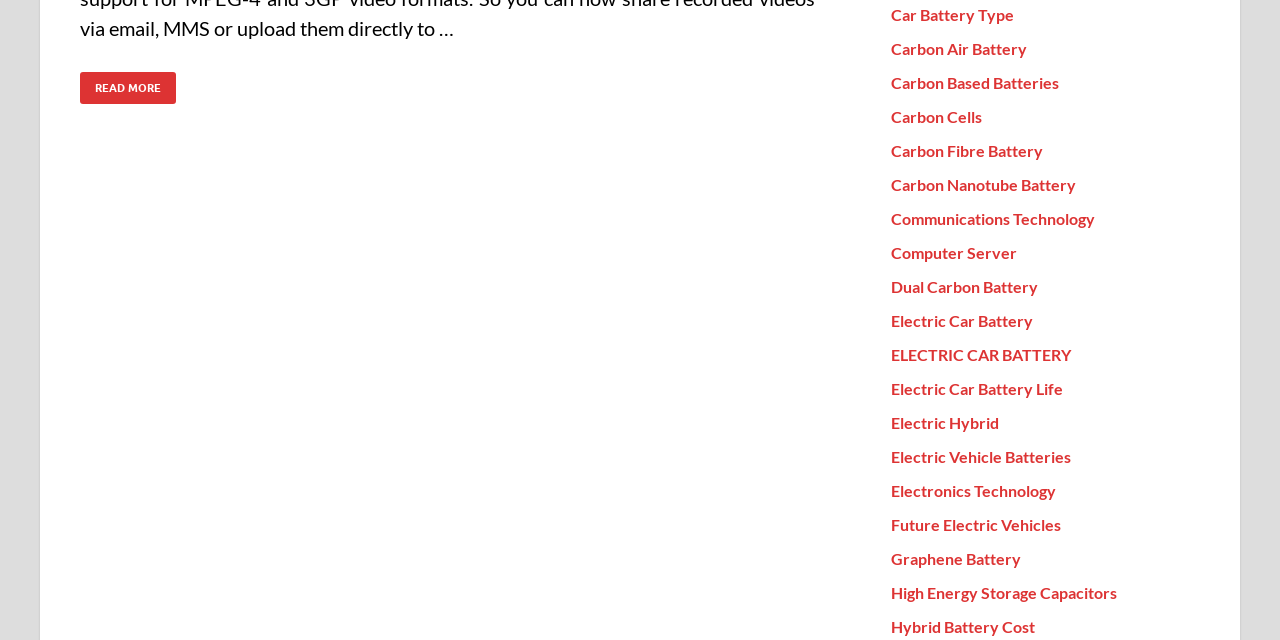Locate the bounding box coordinates of the segment that needs to be clicked to meet this instruction: "Get information about Graphene Battery".

[0.696, 0.858, 0.797, 0.888]